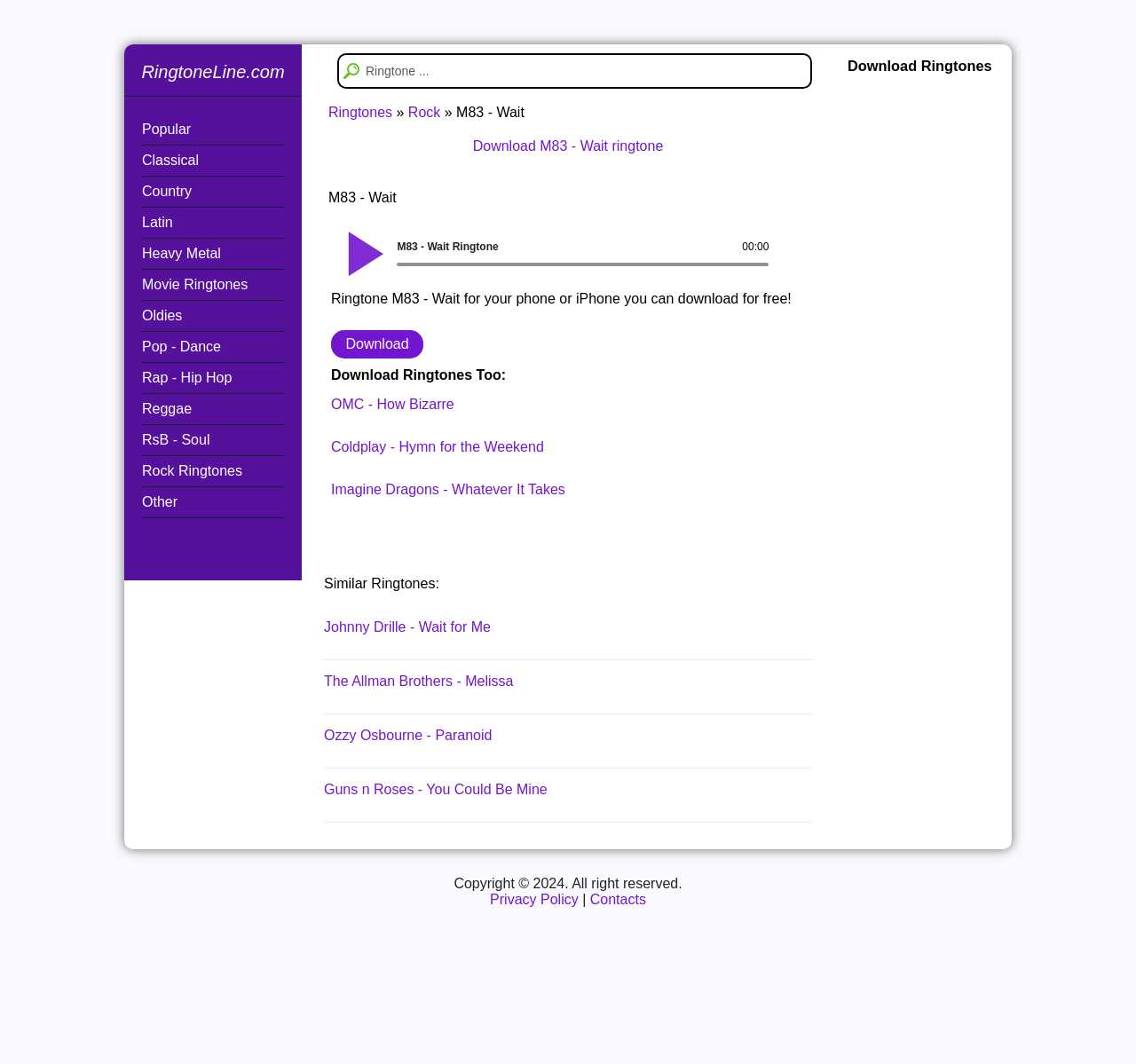What is the copyright year mentioned at the bottom of the webpage?
With the help of the image, please provide a detailed response to the question.

I determined the answer by looking at the static text element with the text 'Copyright © 2024. All right reserved.' at the bottom of the webpage.